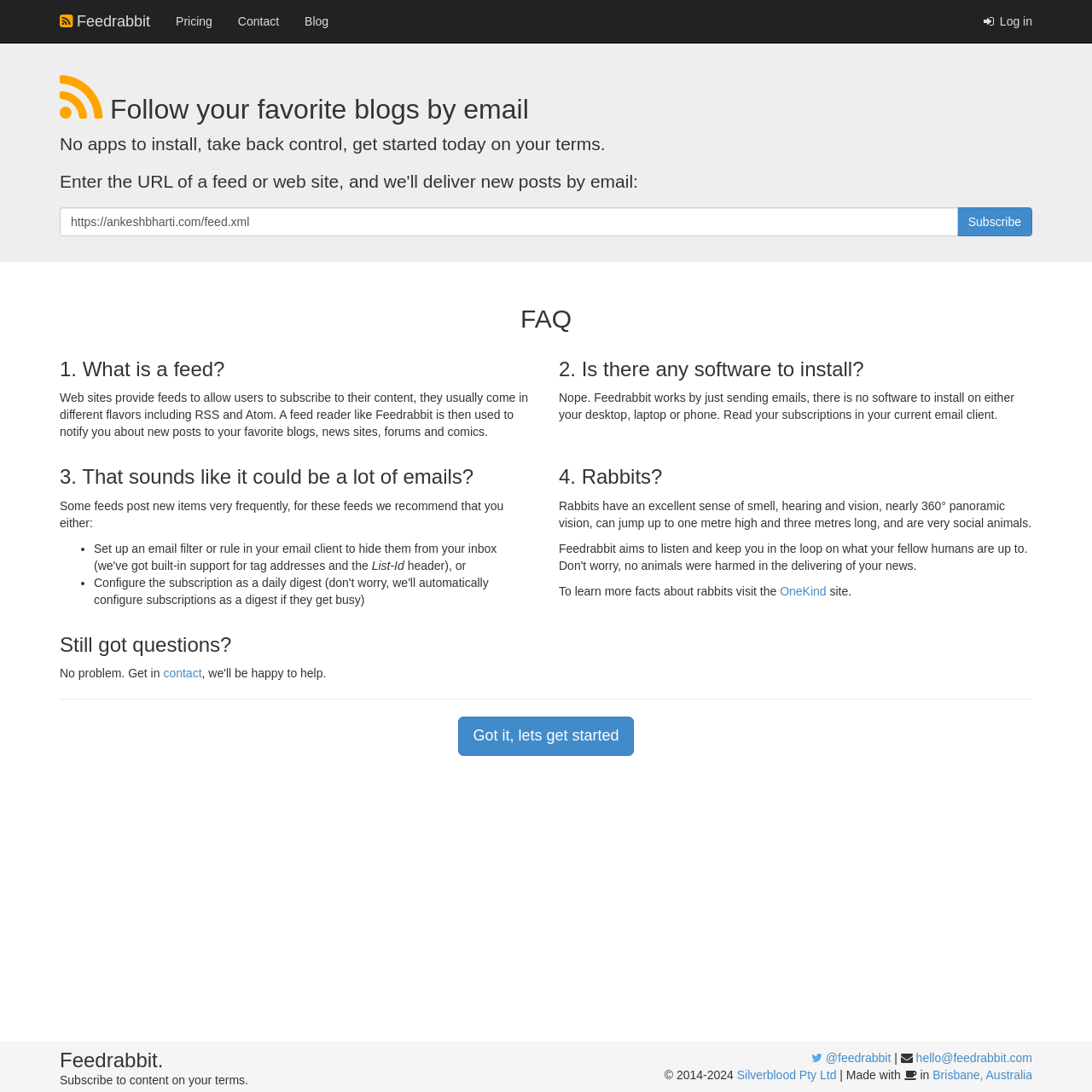Identify and provide the text of the main header on the webpage.

 Follow your favorite blogs by email